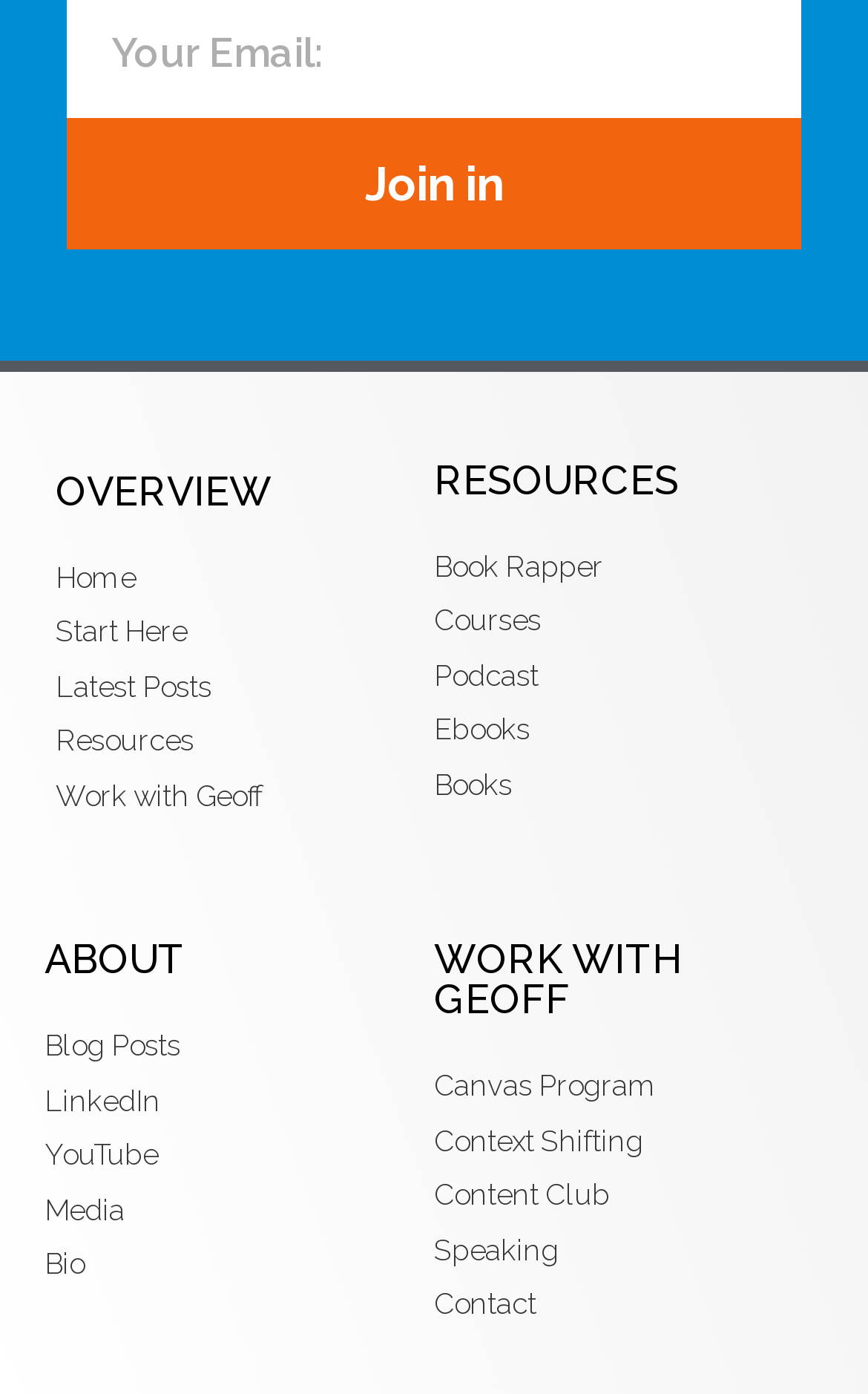Please find and report the bounding box coordinates of the element to click in order to perform the following action: "Click the 'Join in' button". The coordinates should be expressed as four float numbers between 0 and 1, in the format [left, top, right, bottom].

[0.077, 0.084, 0.923, 0.178]